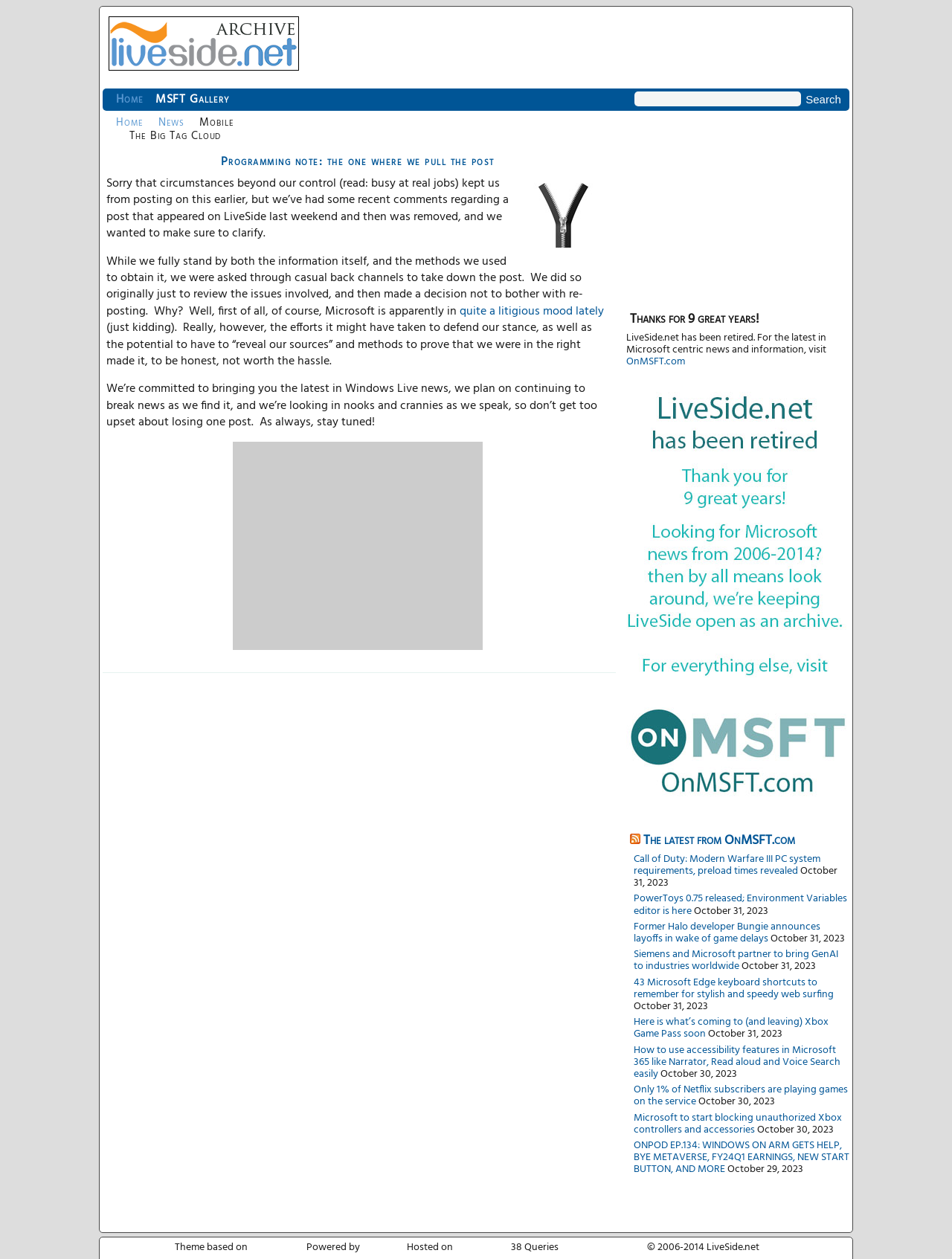How many news articles are listed on the webpage?
Look at the screenshot and give a one-word or phrase answer.

More than 10